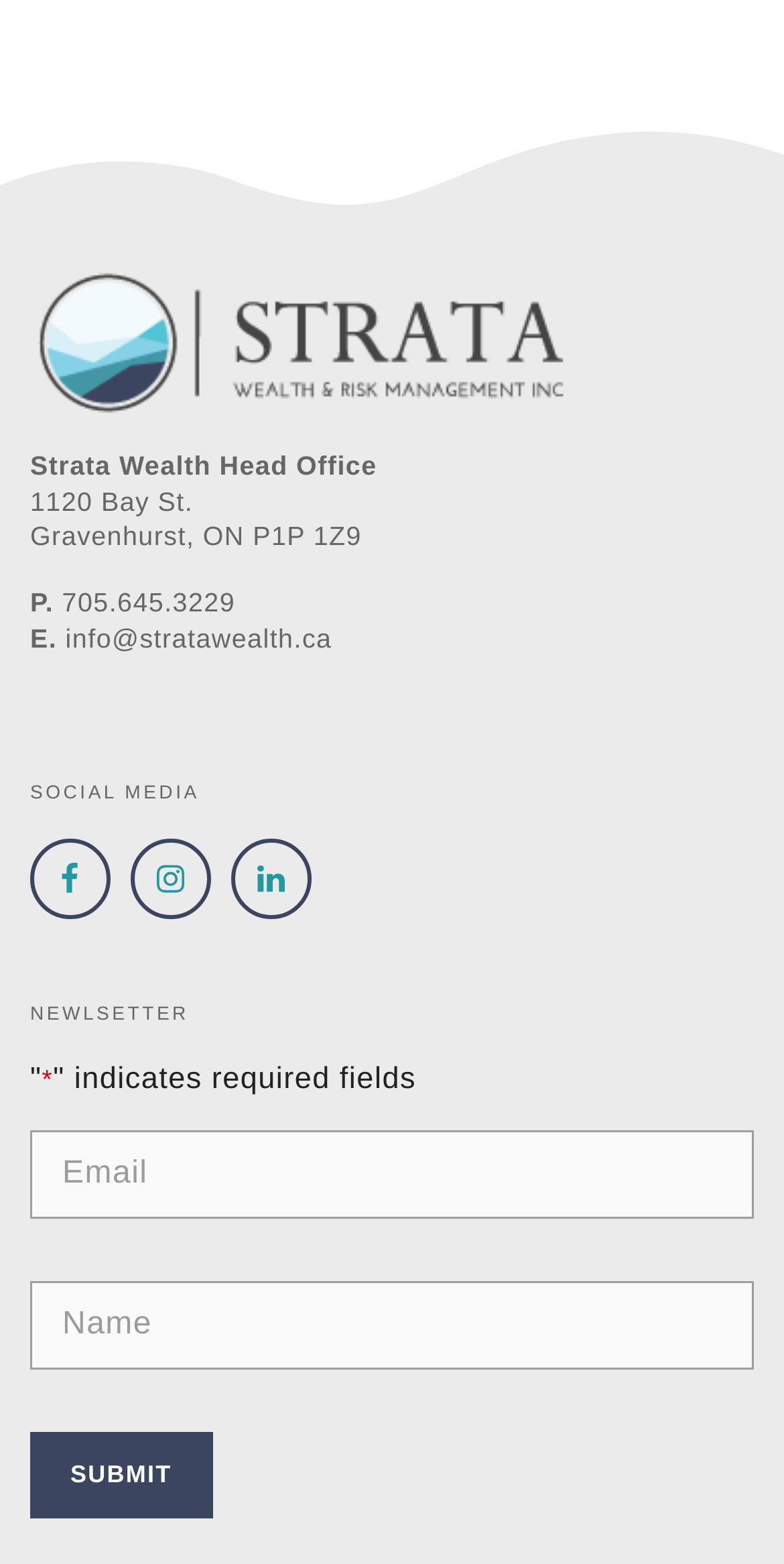How many social media profiles are linked on this webpage?
Provide a concise answer using a single word or phrase based on the image.

3